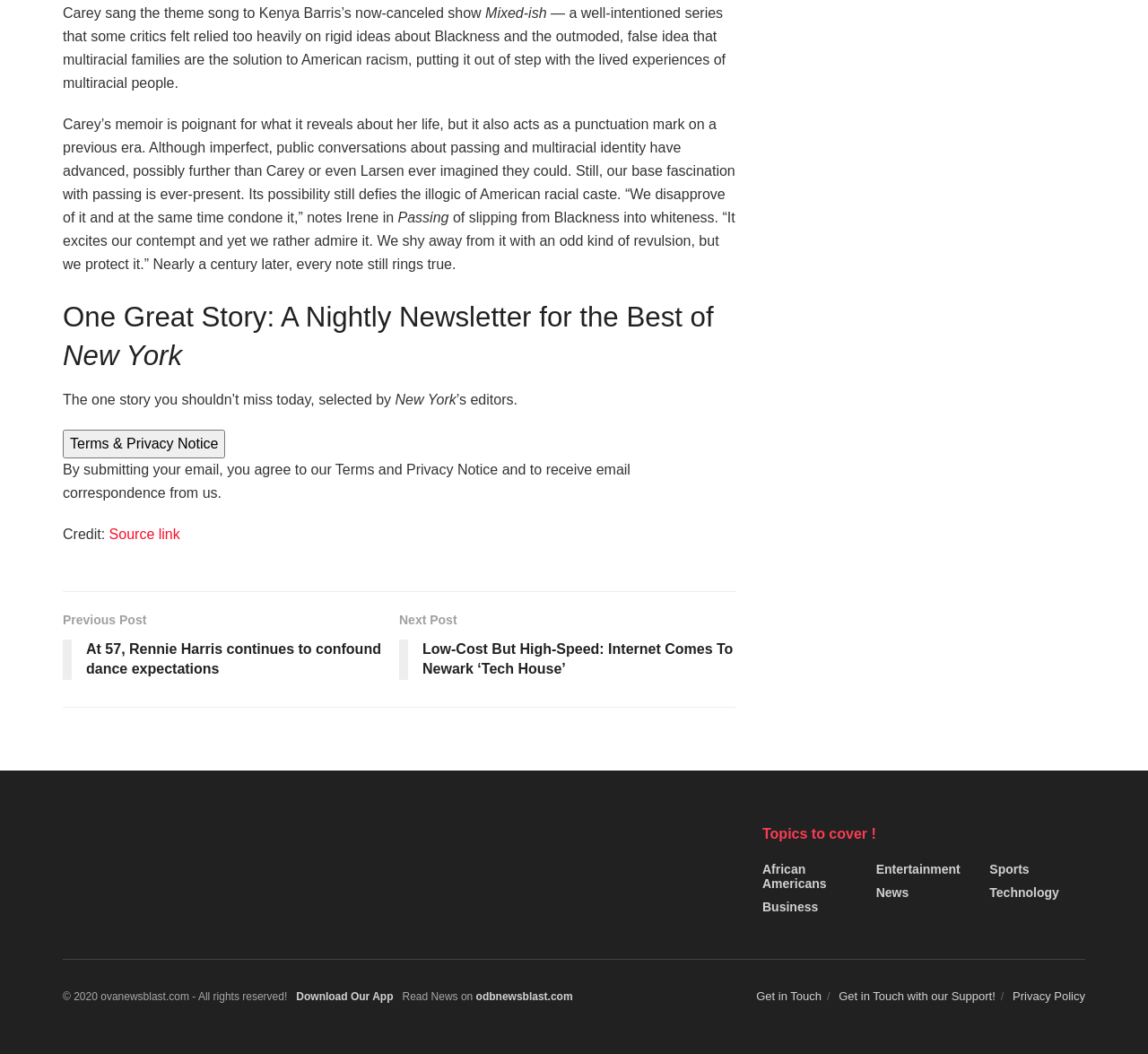Select the bounding box coordinates of the element I need to click to carry out the following instruction: "Get in Touch with our Support!".

[0.731, 0.939, 0.867, 0.952]